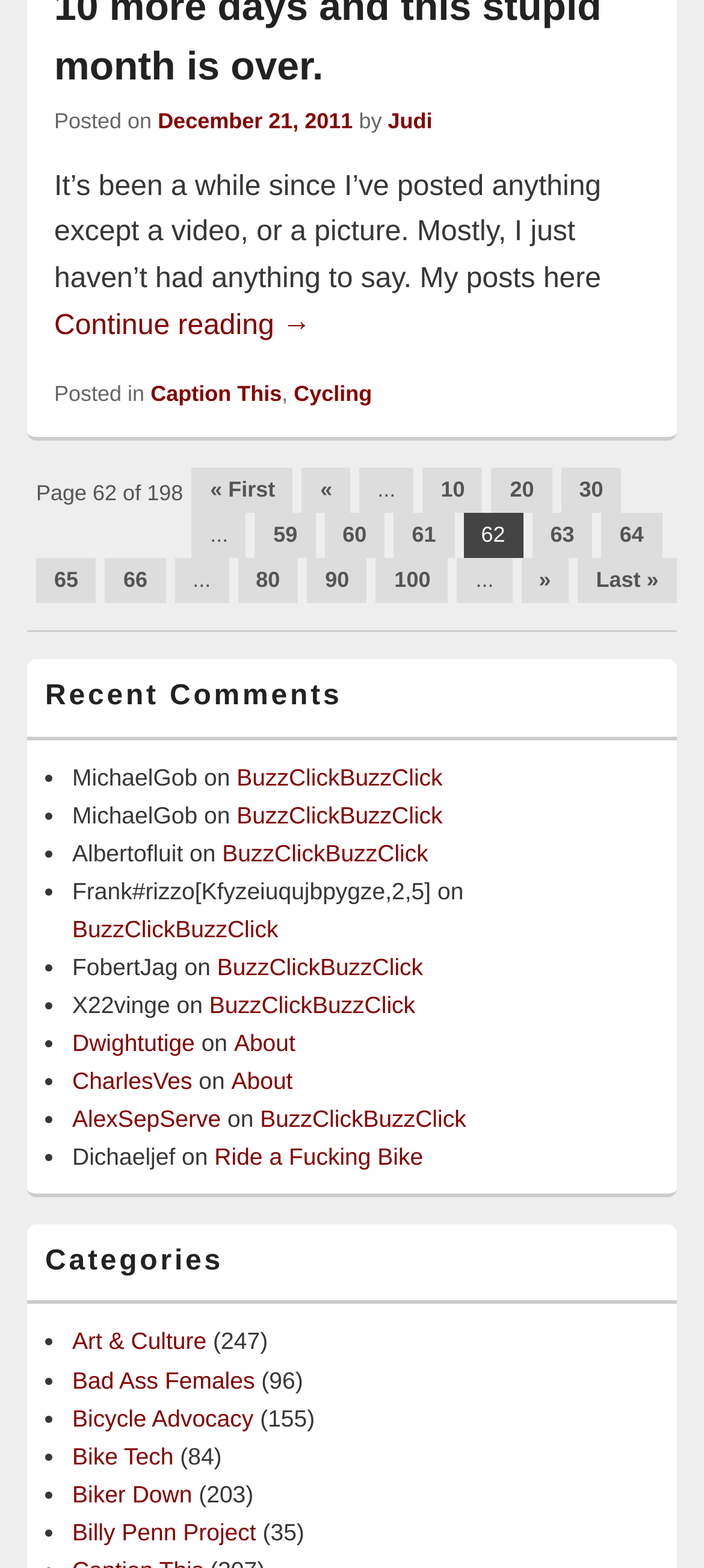Using the element description: "Billy Penn Project", determine the bounding box coordinates for the specified UI element. The coordinates should be four float numbers between 0 and 1, [left, top, right, bottom].

[0.103, 0.968, 0.364, 0.985]